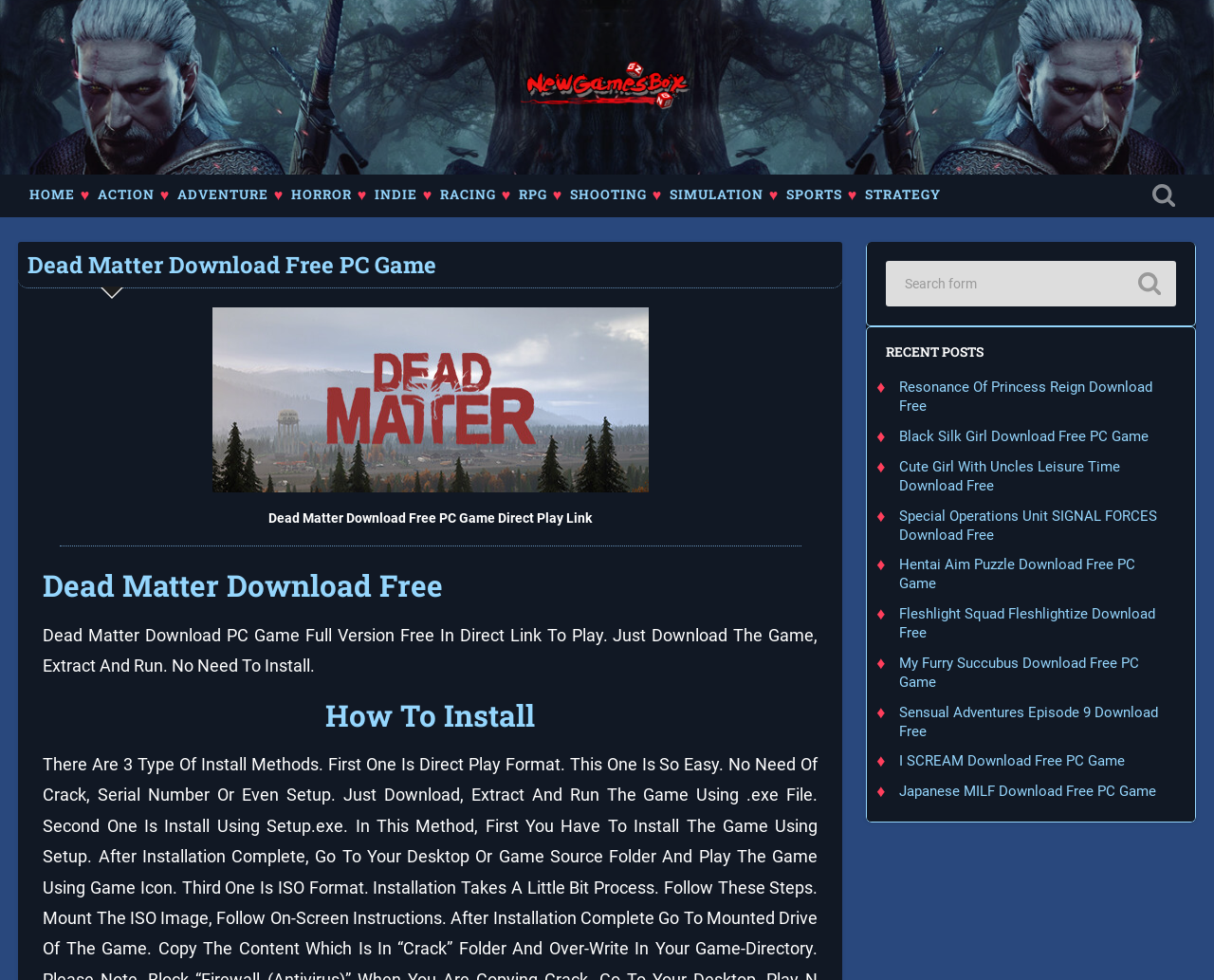Please identify the bounding box coordinates of where to click in order to follow the instruction: "View 'RECENT POSTS'".

[0.73, 0.353, 0.969, 0.366]